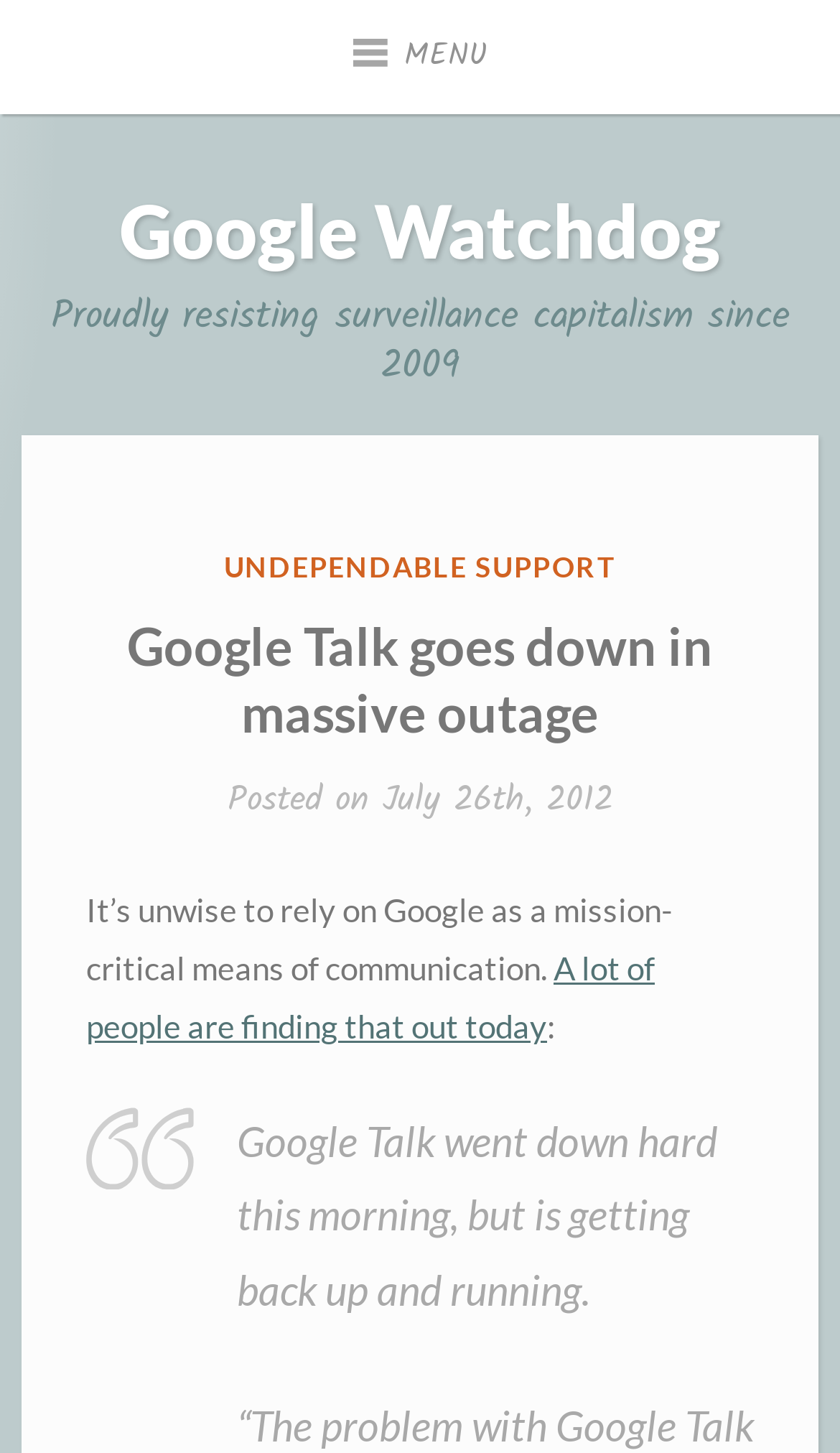Provide your answer to the question using just one word or phrase: What is the topic of the article?

Google Talk outage